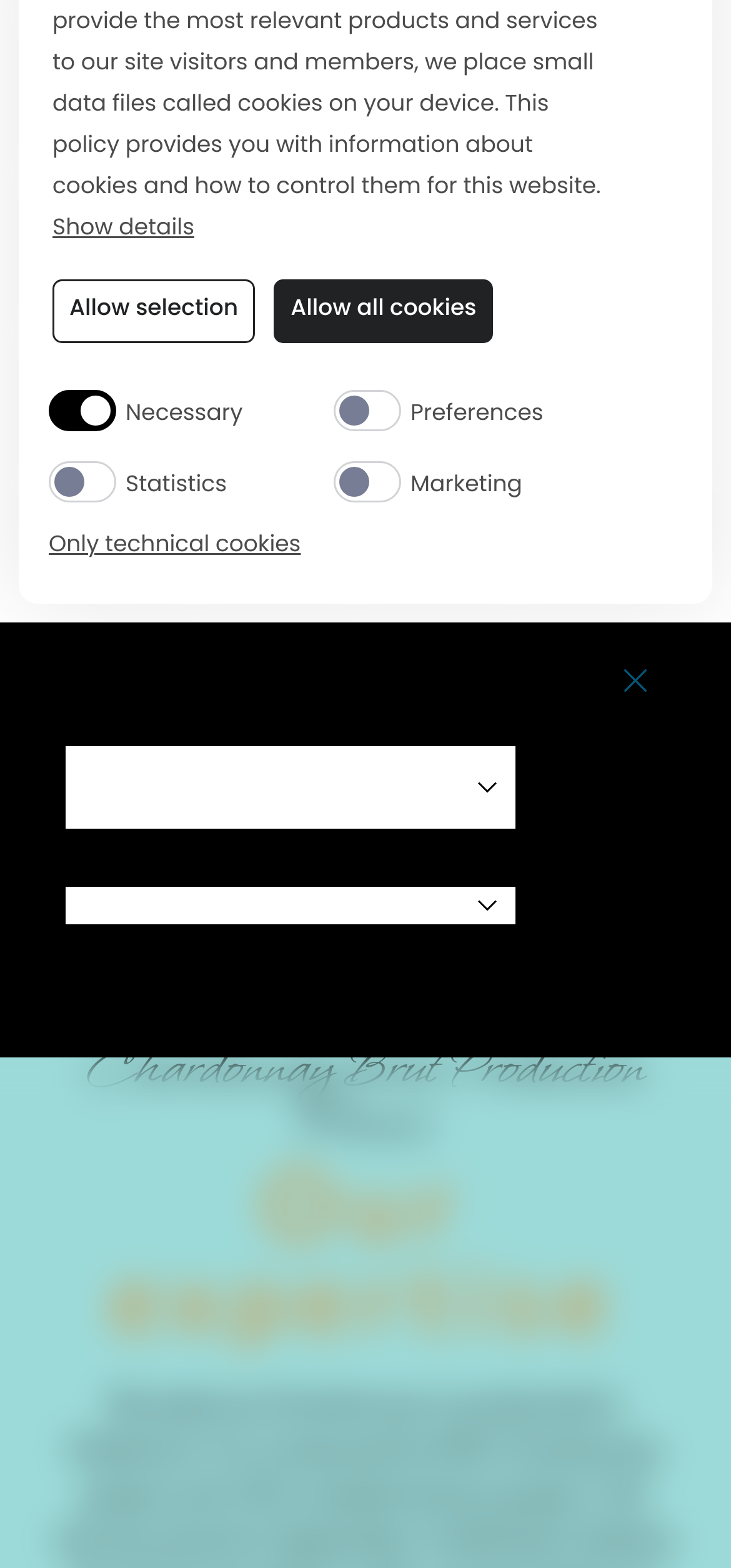Using the element description parent_node: Necessary, predict the bounding box coordinates for the UI element. Provide the coordinates in (top-left x, top-left y, bottom-right x, bottom-right y) format with values ranging from 0 to 1.

[0.067, 0.34, 0.075, 0.369]